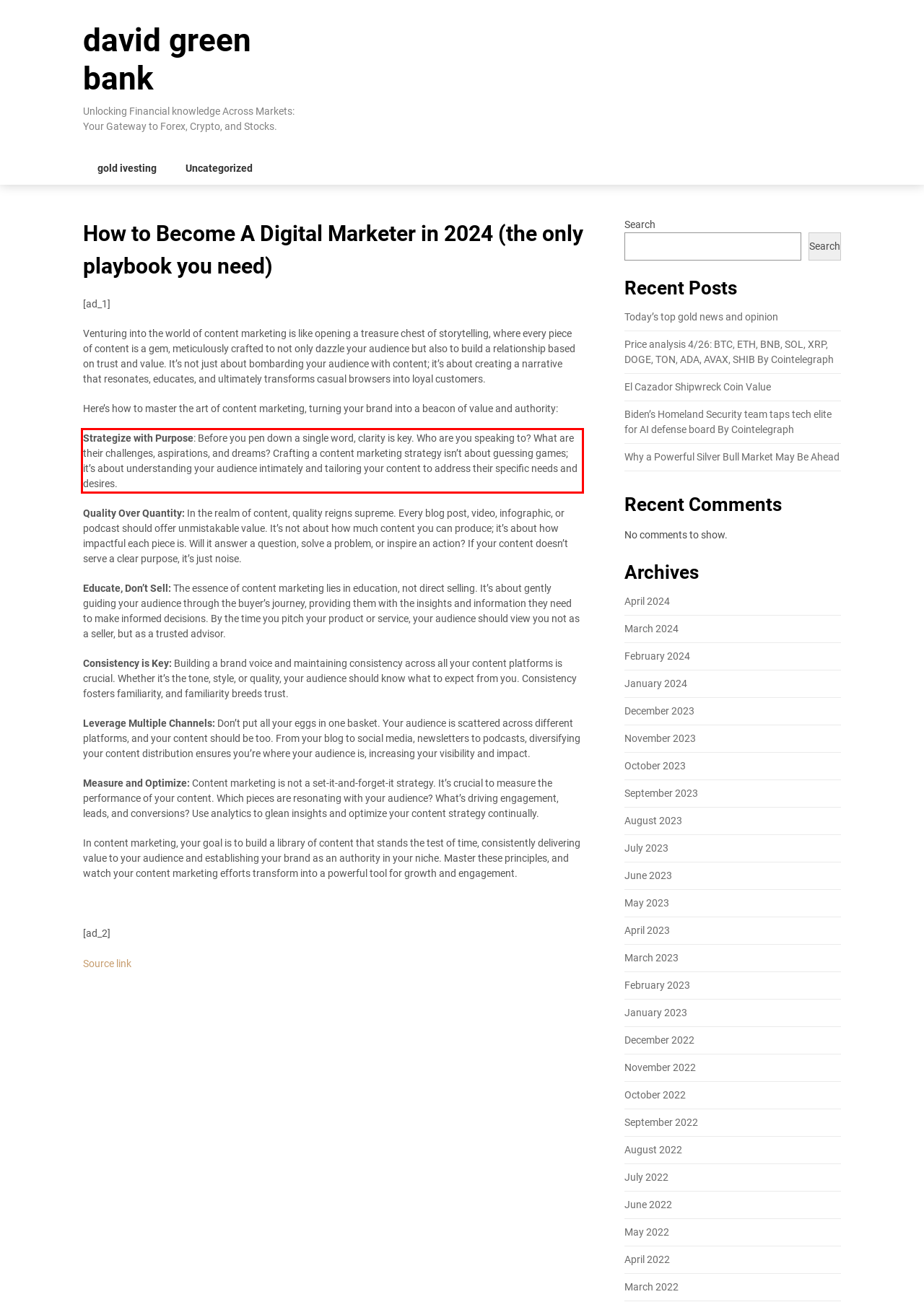Identify the text within the red bounding box on the webpage screenshot and generate the extracted text content.

Strategize with Purpose: Before you pen down a single word, clarity is key. Who are you speaking to? What are their challenges, aspirations, and dreams? Crafting a content marketing strategy isn’t about guessing games; it’s about understanding your audience intimately and tailoring your content to address their specific needs and desires.